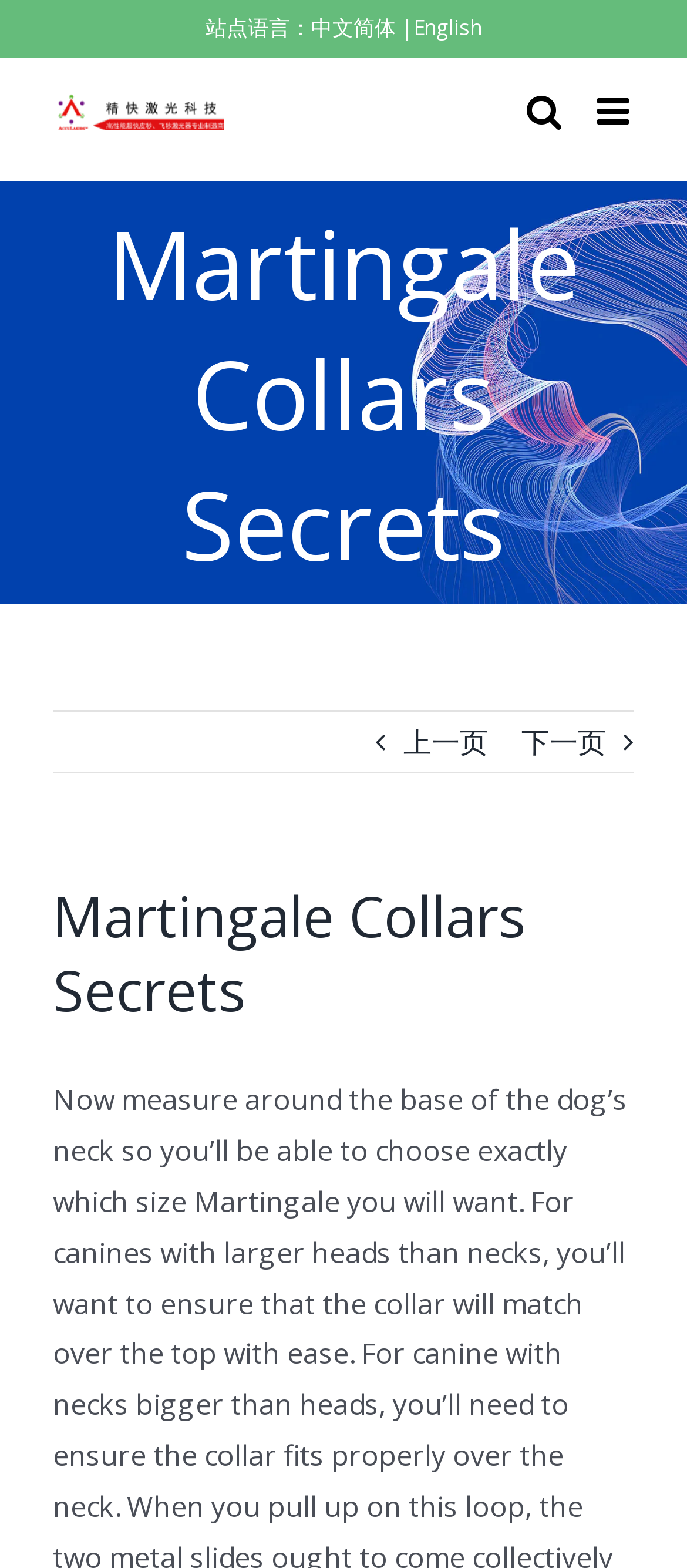Answer the question below using just one word or a short phrase: 
What is the function of the toggle mobile menu link?

To open mobile menu